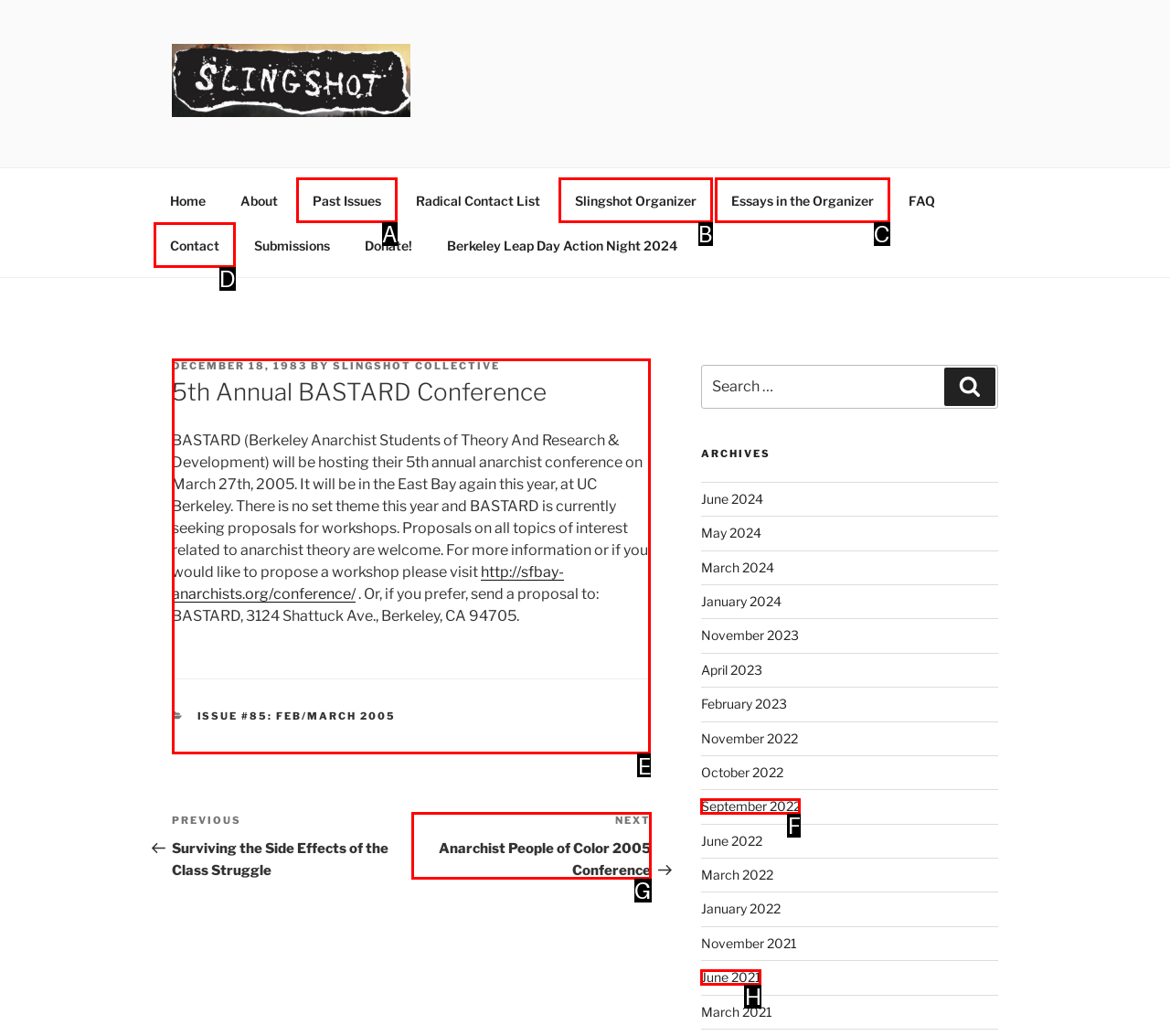Determine the letter of the UI element that will complete the task: Click the 'Register' link
Reply with the corresponding letter.

None